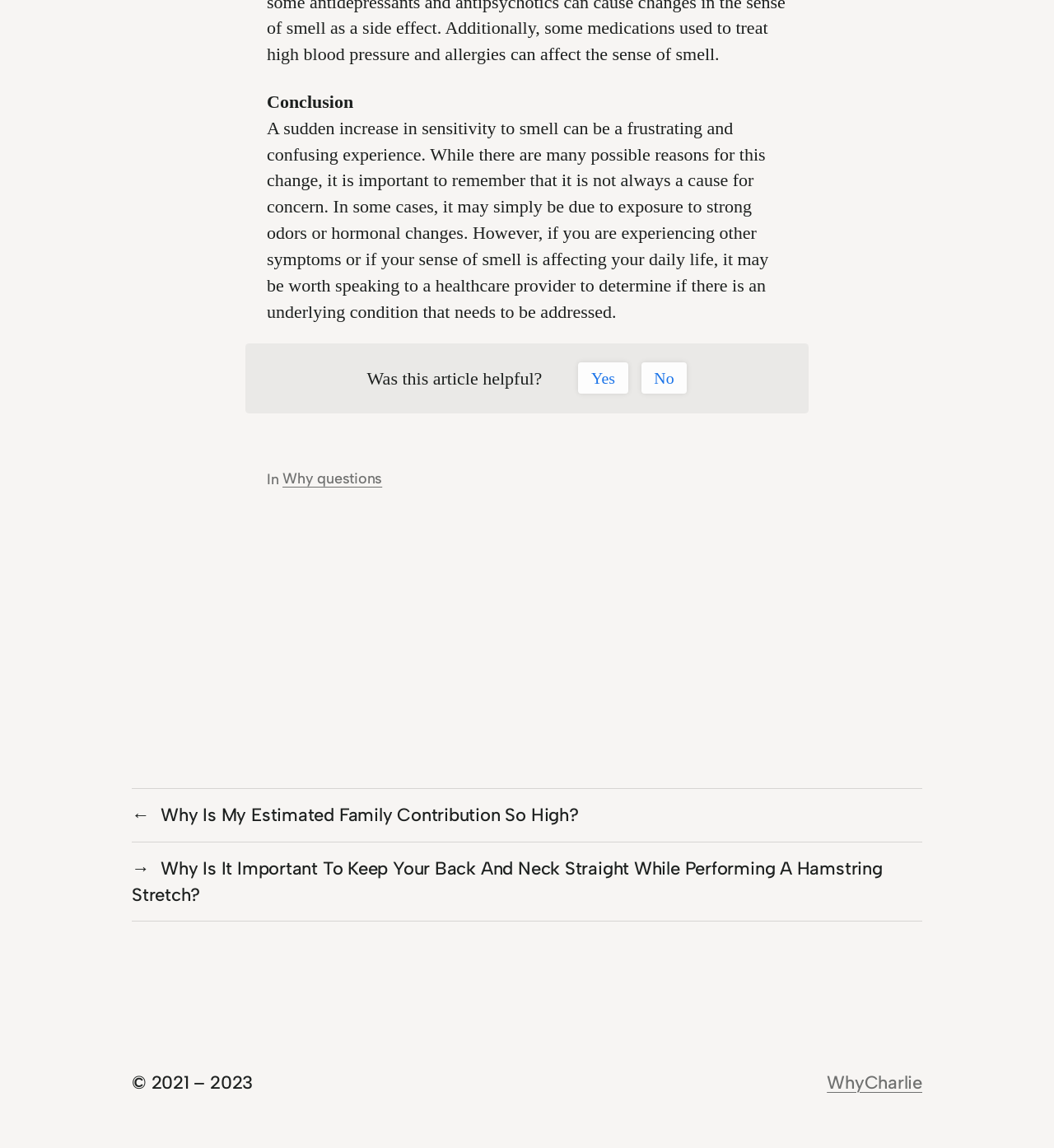What is the website's name?
Using the image, elaborate on the answer with as much detail as possible.

The website's name can be determined by reading the link 'WhyCharlie' with bounding box coordinates [0.785, 0.933, 0.875, 0.952] which is located at the bottom of the page.